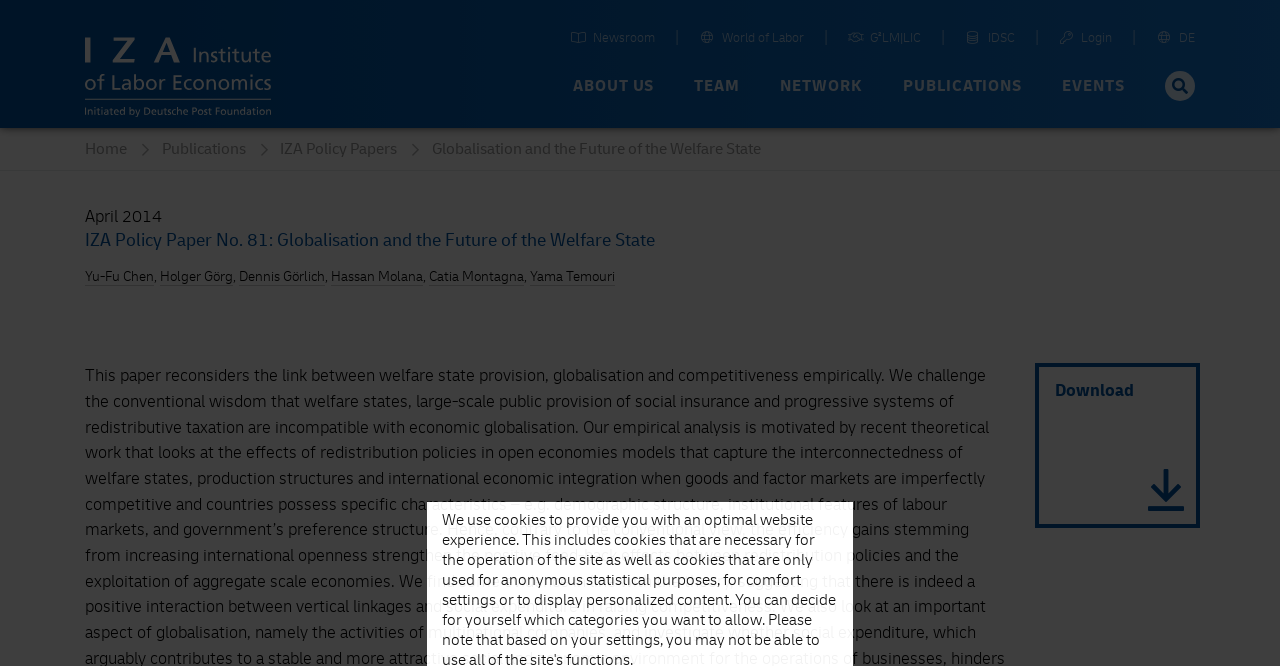Respond with a single word or short phrase to the following question: 
How many authors are listed for the IZA Policy Paper?

6